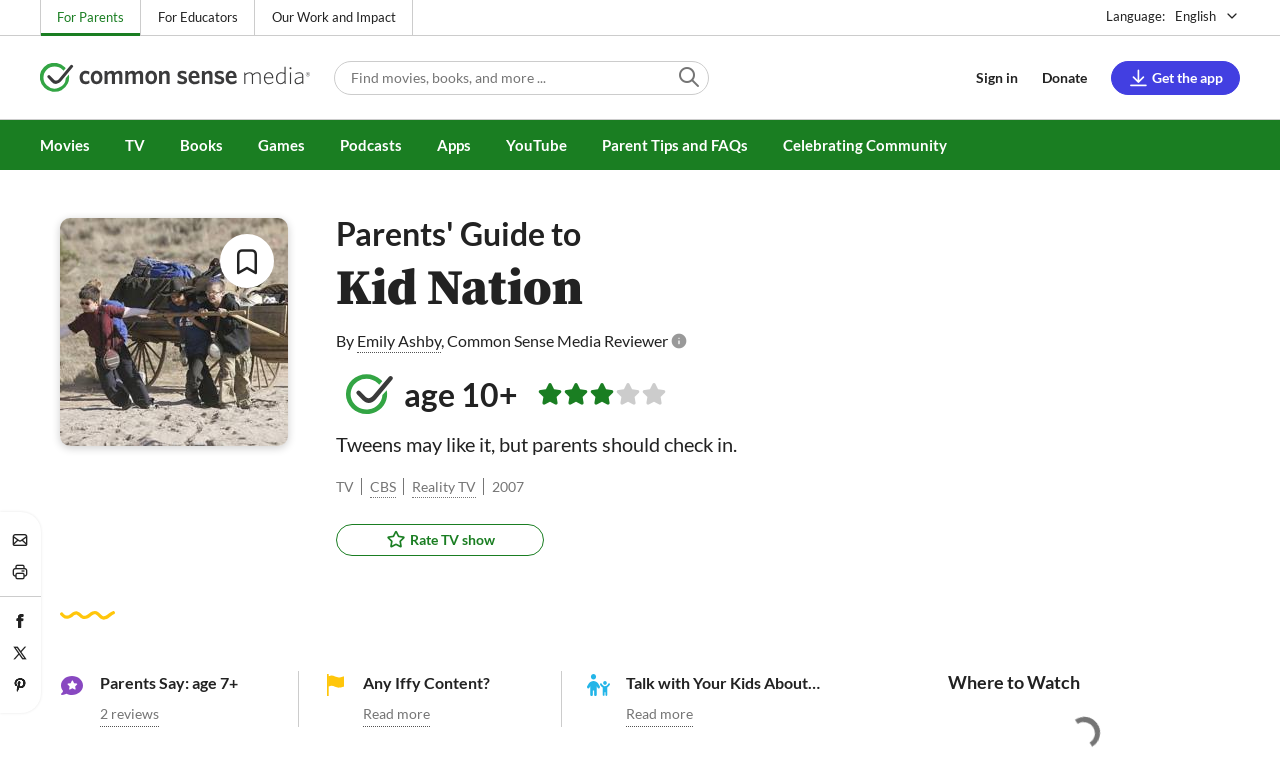Create a detailed narrative of the webpage’s visual and textual elements.

This webpage is a review of the TV show "Kid Nation" on Common Sense Media. At the top, there are several links to navigate to different sections of the website, including "For Parents", "For Educators", and "Our Work and Impact". Below these links, there is a language selection dropdown menu and a search bar.

On the left side of the page, there are links to different categories, including "Movies", "TV", "Books", "Games", "Podcasts", and "Apps". Each category has sub-links to reviews, best lists, and other related content.

In the main content area, there are several sections with headings and images. The first section has a heading "50 Modern Movies All Kids Should Watch Before They're 12" and an image. Below this, there are links to other movie-related content, including "Best Movies on Netflix, Disney+, and More" and "Common Sense Selections for Movies".

The next section has a heading "Common Sense Selections for TV" and an image. Below this, there are links to TV-related content, including "Best TV Shows on Netflix, Disney+, and More" and "Video Reviews of TV Shows".

The following sections have headings and images related to books, games, and podcasts, with links to related content below each section. The content includes reviews, best lists, and guides for parents.

Overall, the webpage is a comprehensive resource for parents and educators looking for reviews and guidance on various forms of media for children.